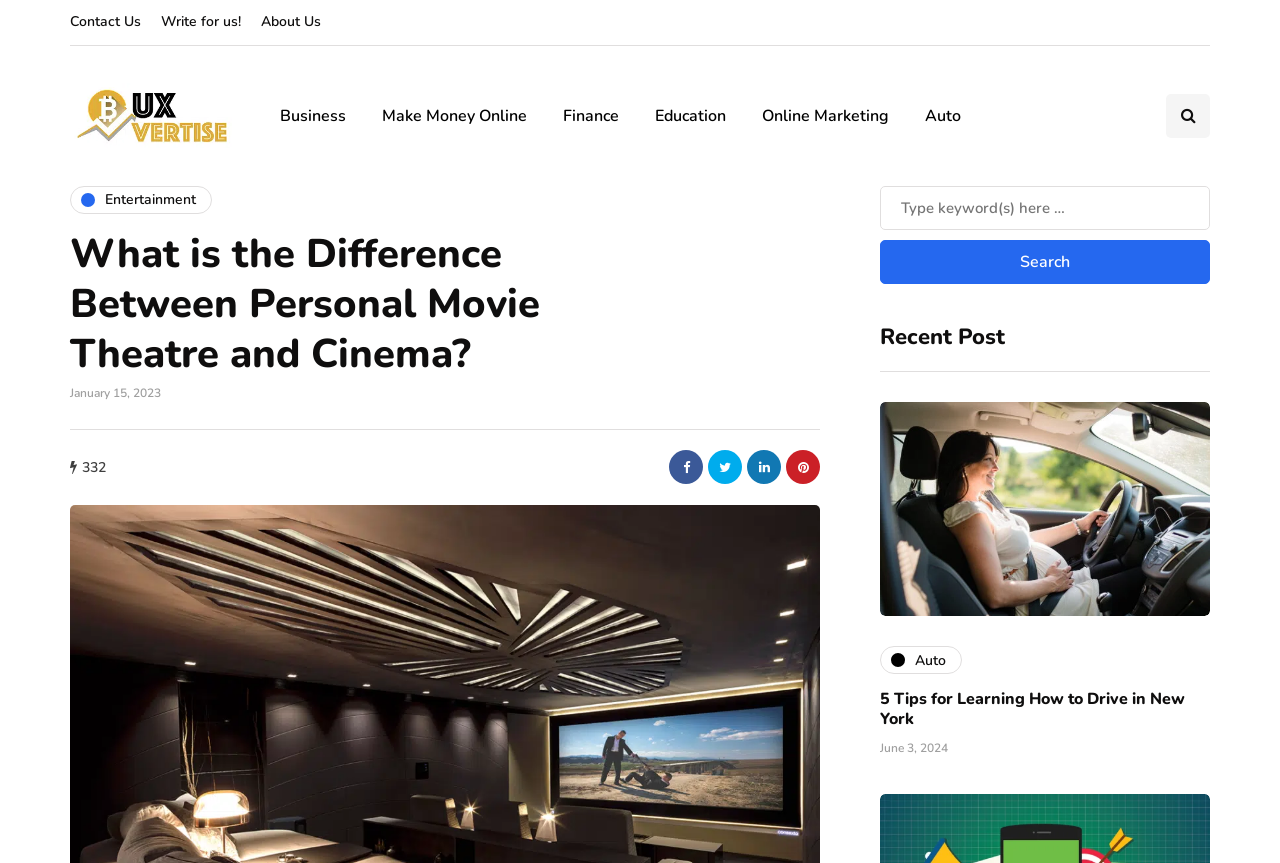Can you specify the bounding box coordinates of the area that needs to be clicked to fulfill the following instruction: "View the Business category"?

[0.205, 0.108, 0.284, 0.159]